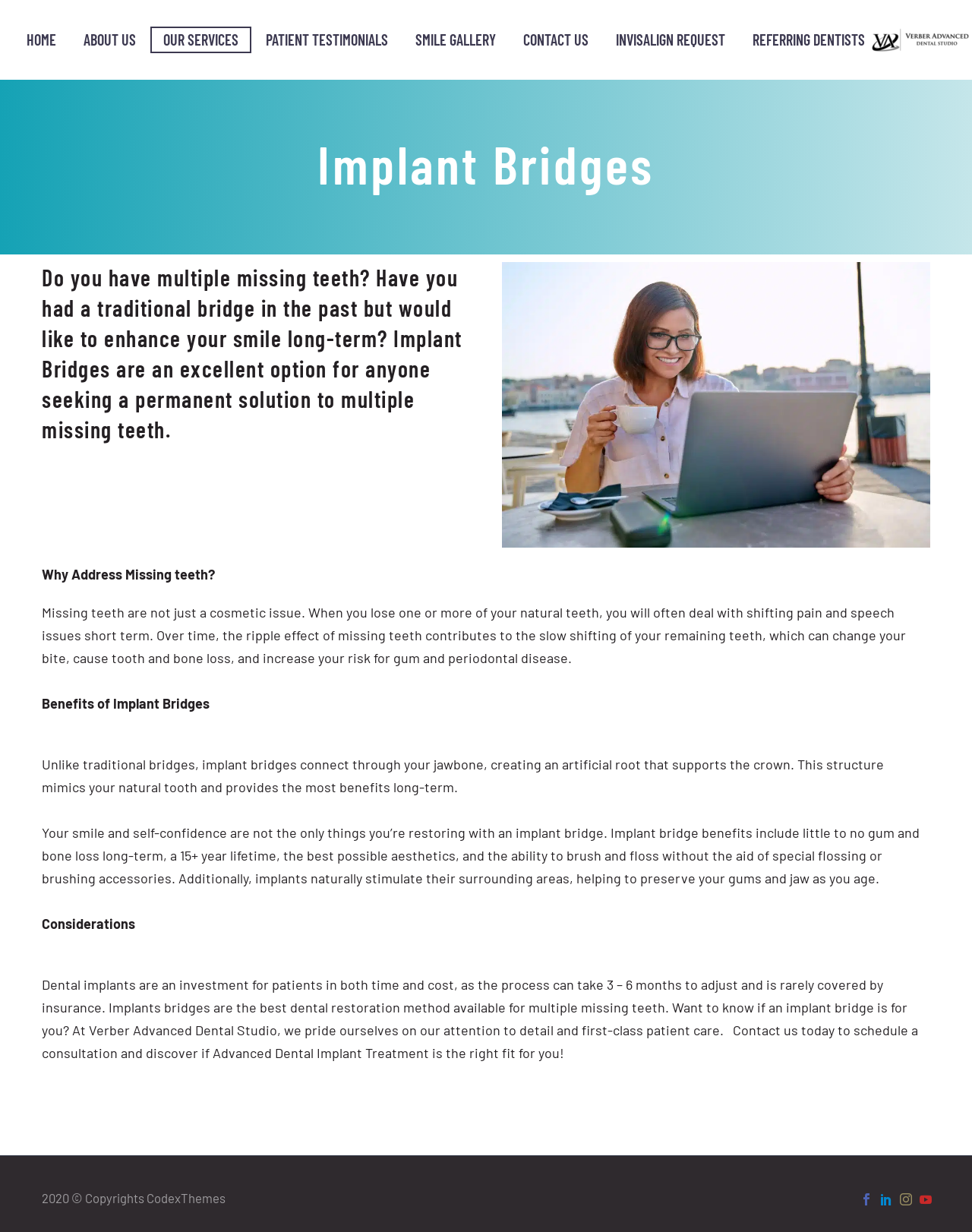Please answer the following question using a single word or phrase: How long does the implant bridge process take?

3-6 months